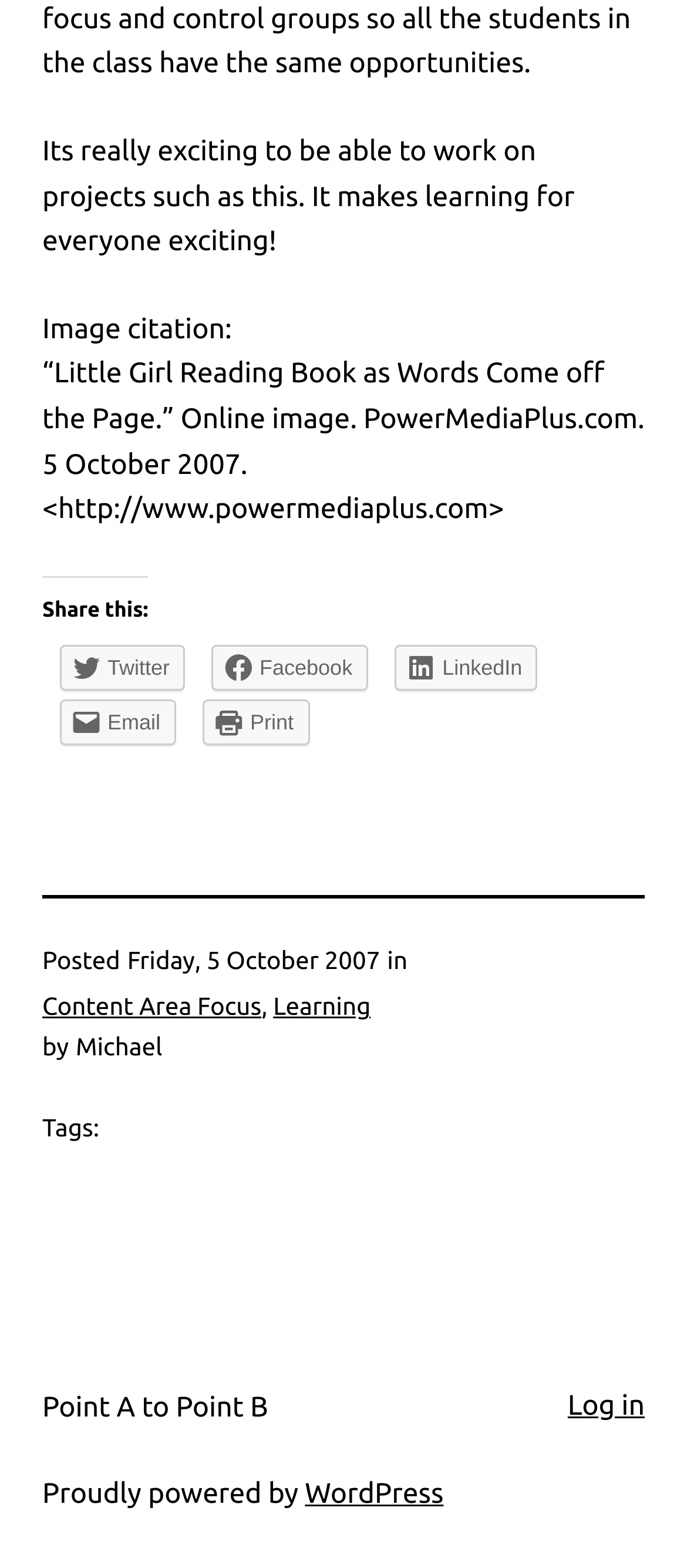How many social media sharing options are available?
Refer to the screenshot and answer in one word or phrase.

4